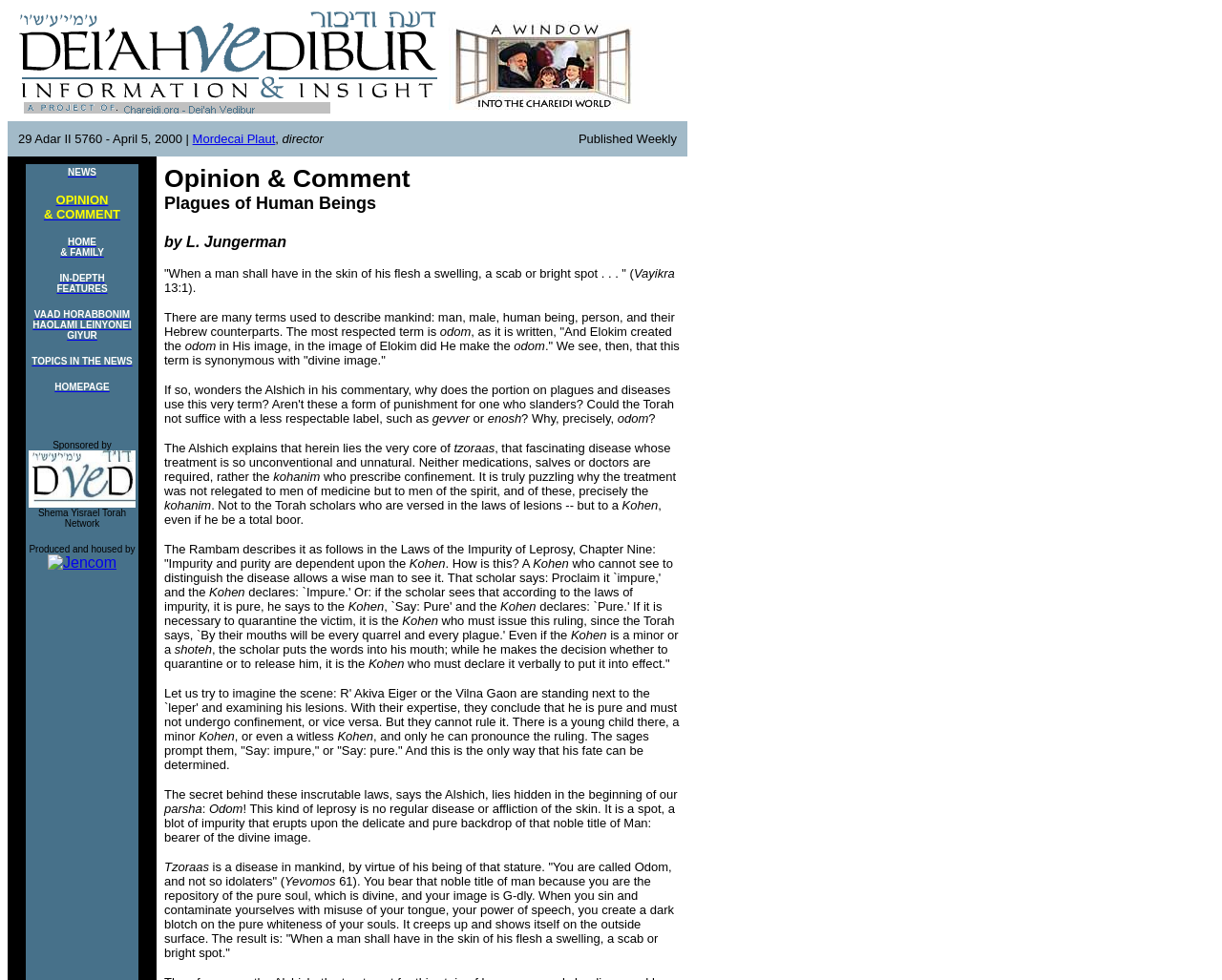Provide a thorough description of the webpage you see.

The webpage is titled "Dei'ah veDibur - Information & Insight - OPINION & COMMENT" and appears to be a news or opinion-based website. At the top, there is a logo or image with the title "Dei'ah veDibur - Information & Insight" alongside a smaller image. To the right of the logo, there is a tagline or subtitle "A Window into the Chareidi World".

Below the top section, there is a row of information that includes the date "29 Adar II 5760 - April 5, 2000" and the name "Mordecai Plaut, director" with a link to his name. The text "Published Weekly" is located to the right of this information.

Underneath, there is a menu or navigation bar with several links, including "NEWS", "OPINION & COMMENT", "HOME & FAMILY", "IN-DEPTH FEATURES", "VAAD HORABBONIM HAOLAMI LEINYONEI GIYUR", "TOPICS IN THE NEWS", and "HOMEPAGE". These links are arranged horizontally and are spaced relatively evenly apart.

Further down, there is a section with the title "Opinion & Comment Plagues of Human Beings", which appears to be a heading or title for an article or opinion piece. The webpage also features several images, including logos for "Shema Yisrael Torah Network" and "Jencom", which are likely sponsors or partners of the website.